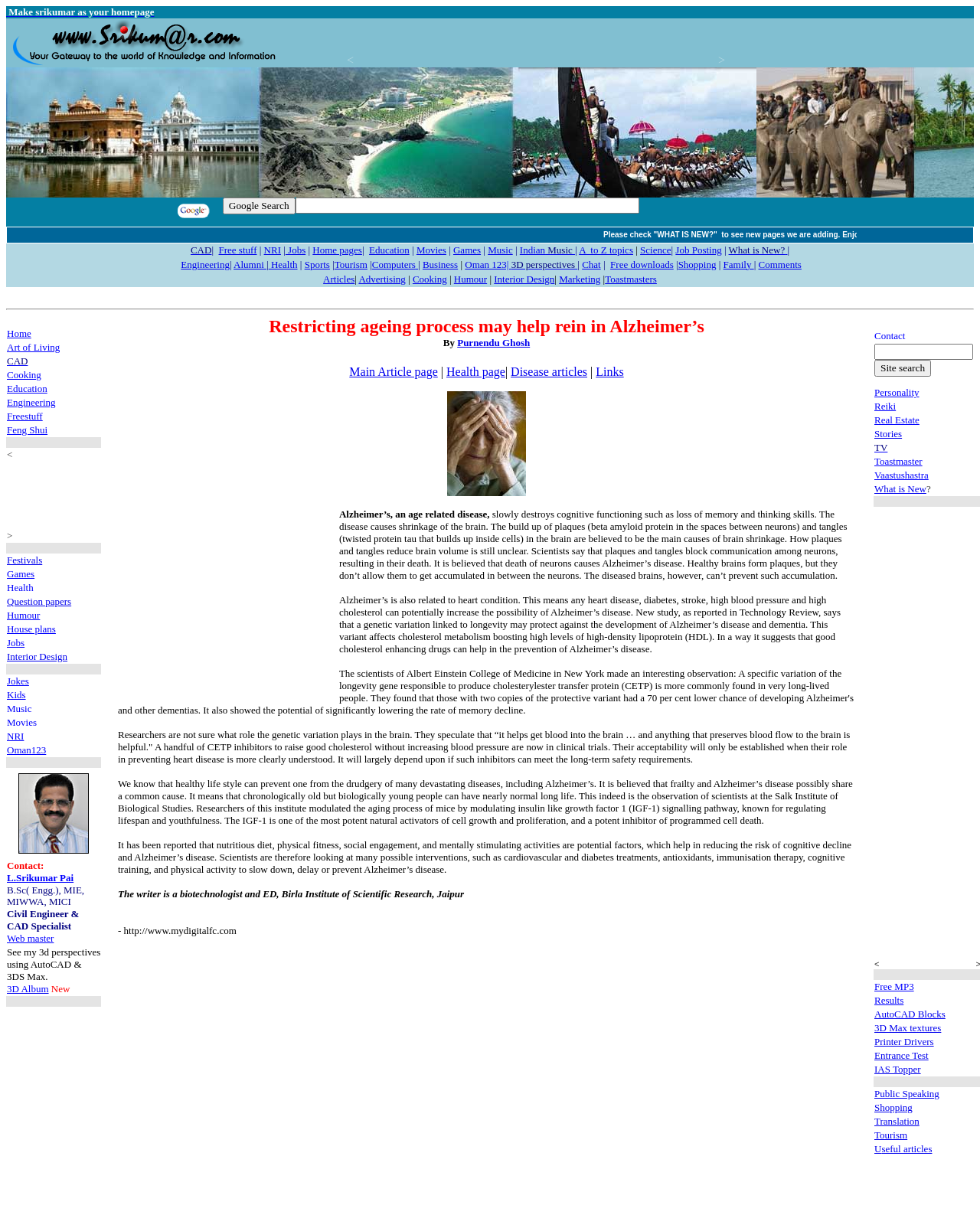What is the purpose of the 'Make srikumar as your homepage' link?
Please provide a single word or phrase as your answer based on the image.

To set homepage